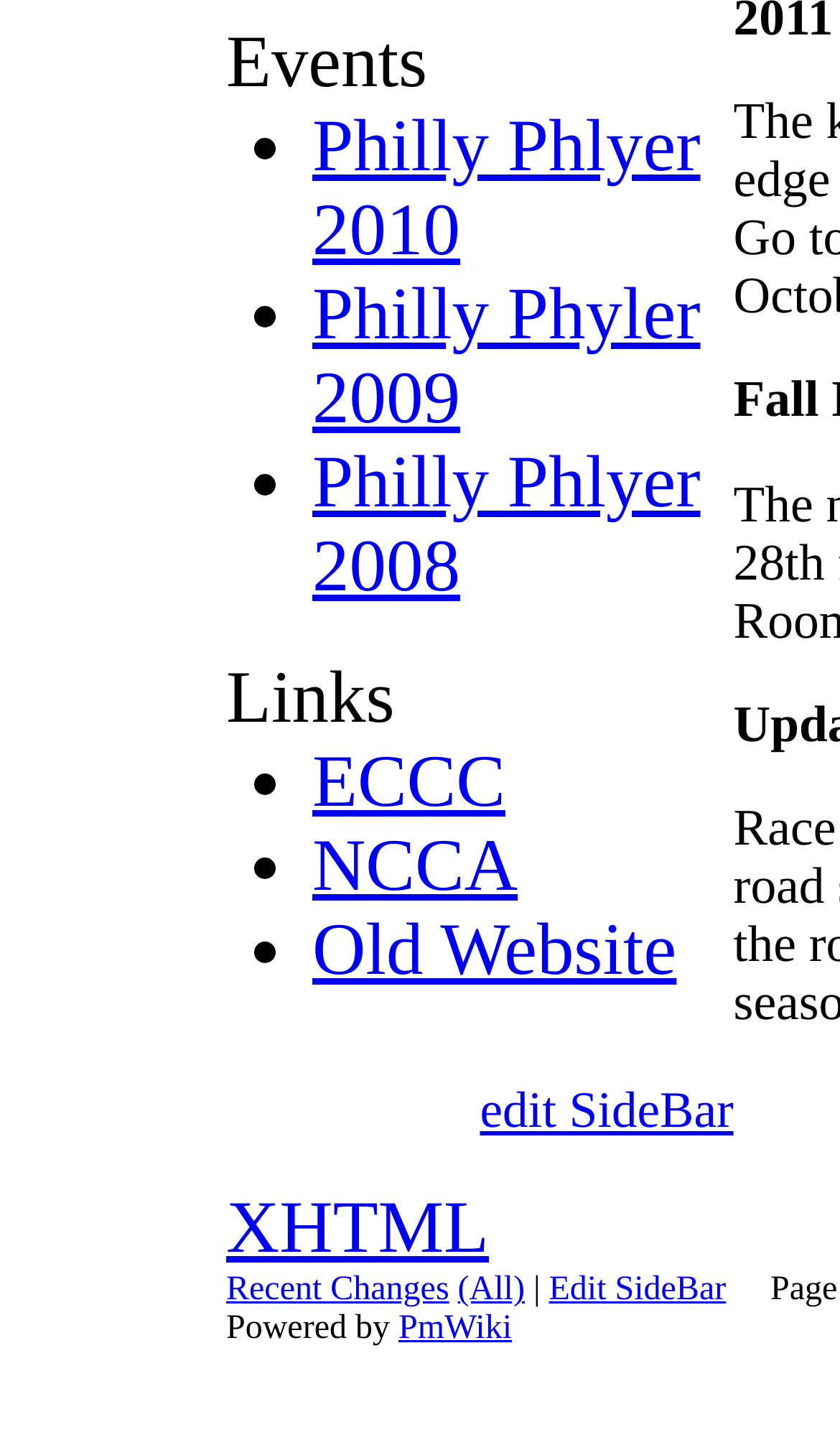Highlight the bounding box of the UI element that corresponds to this description: "Edit SideBar".

[0.653, 0.877, 0.864, 0.903]